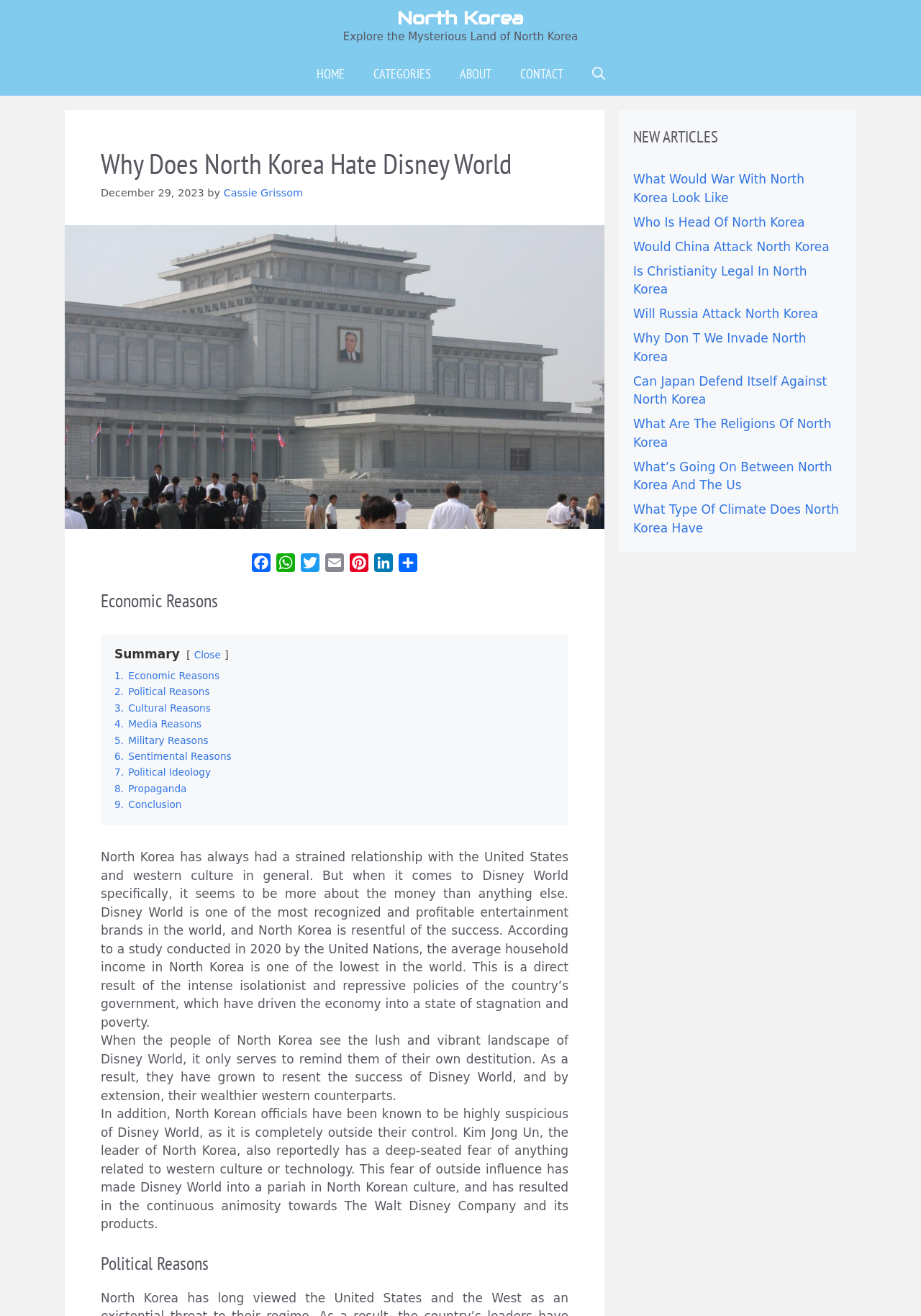Please determine the bounding box coordinates of the element to click on in order to accomplish the following task: "Open the search". Ensure the coordinates are four float numbers ranging from 0 to 1, i.e., [left, top, right, bottom].

[0.627, 0.04, 0.672, 0.072]